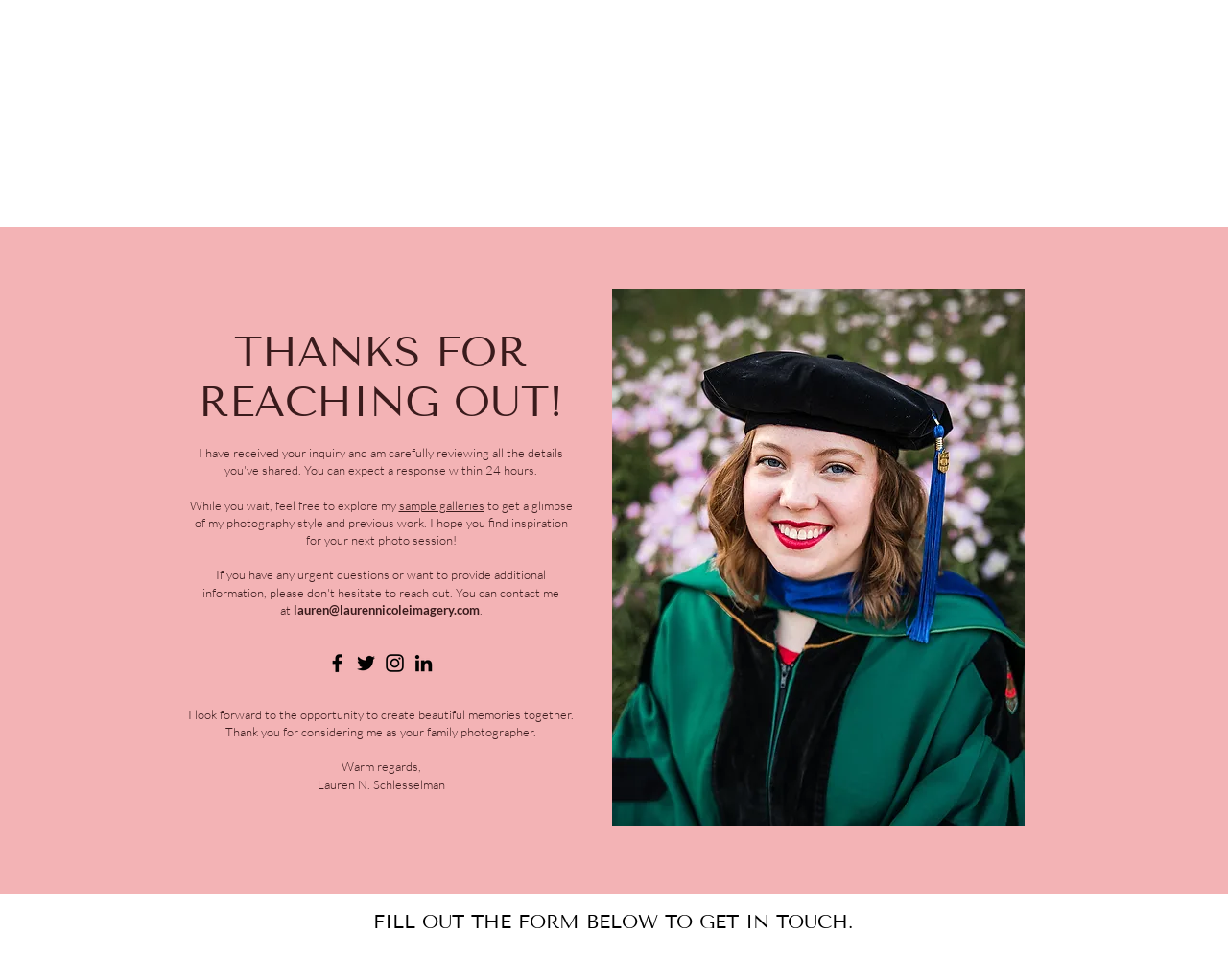Identify and extract the heading text of the webpage.

THANKS FOR REACHING OUT!